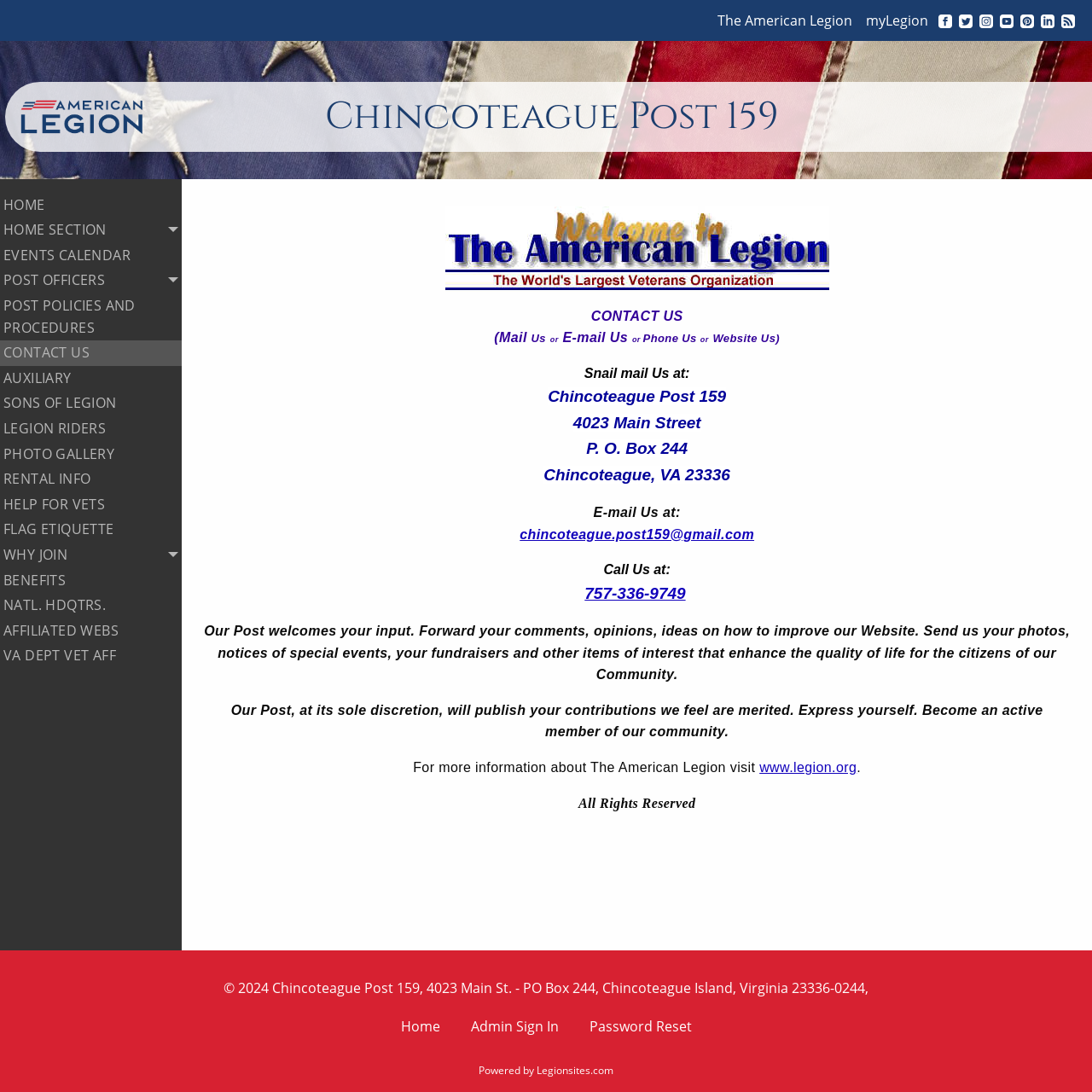Please specify the bounding box coordinates of the area that should be clicked to accomplish the following instruction: "Click on the Facebook link". The coordinates should consist of four float numbers between 0 and 1, i.e., [left, top, right, bottom].

[0.856, 0.003, 0.875, 0.034]